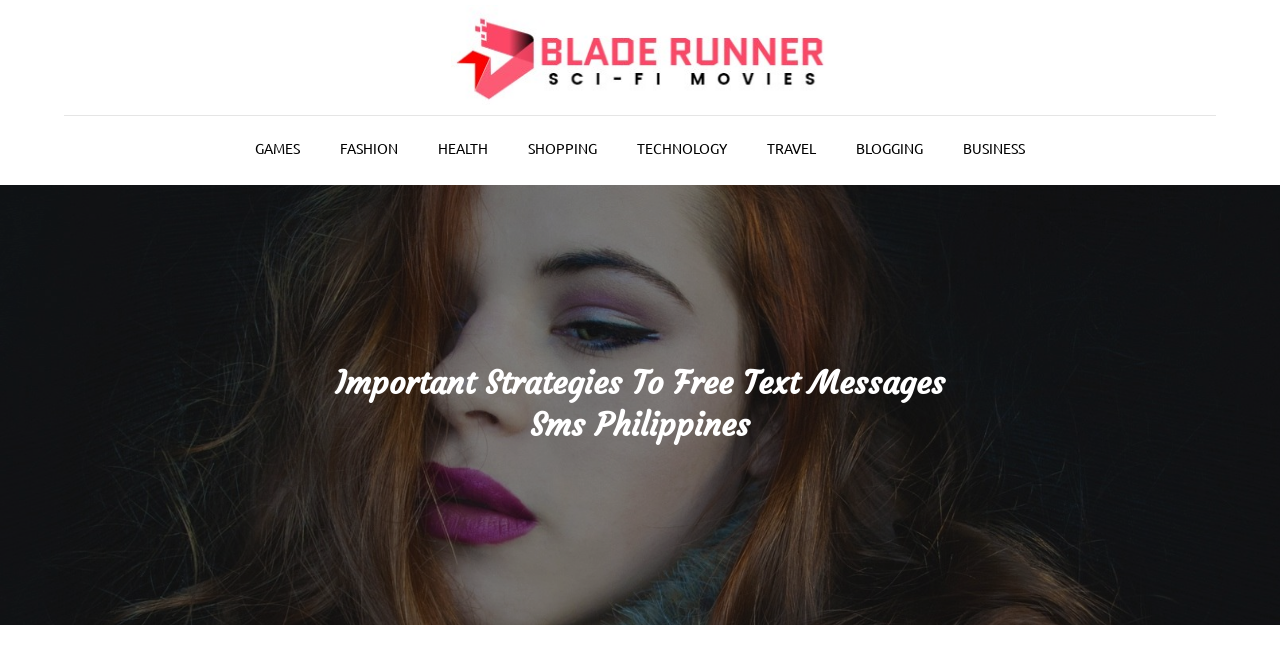Select the bounding box coordinates of the element I need to click to carry out the following instruction: "navigate to GAMES".

[0.185, 0.177, 0.248, 0.275]